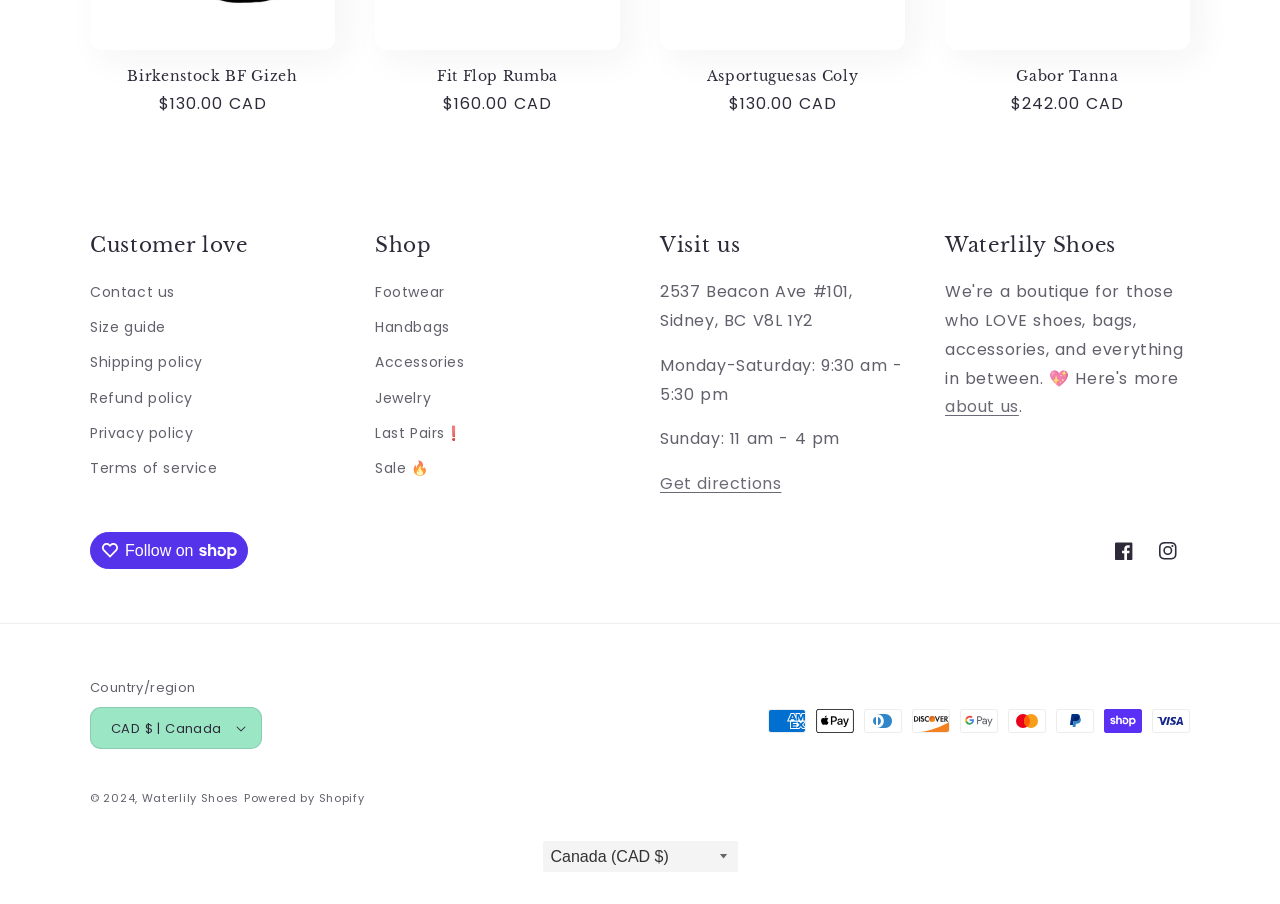What is the name of the company?
Please use the image to provide a one-word or short phrase answer.

Waterlily Shoes